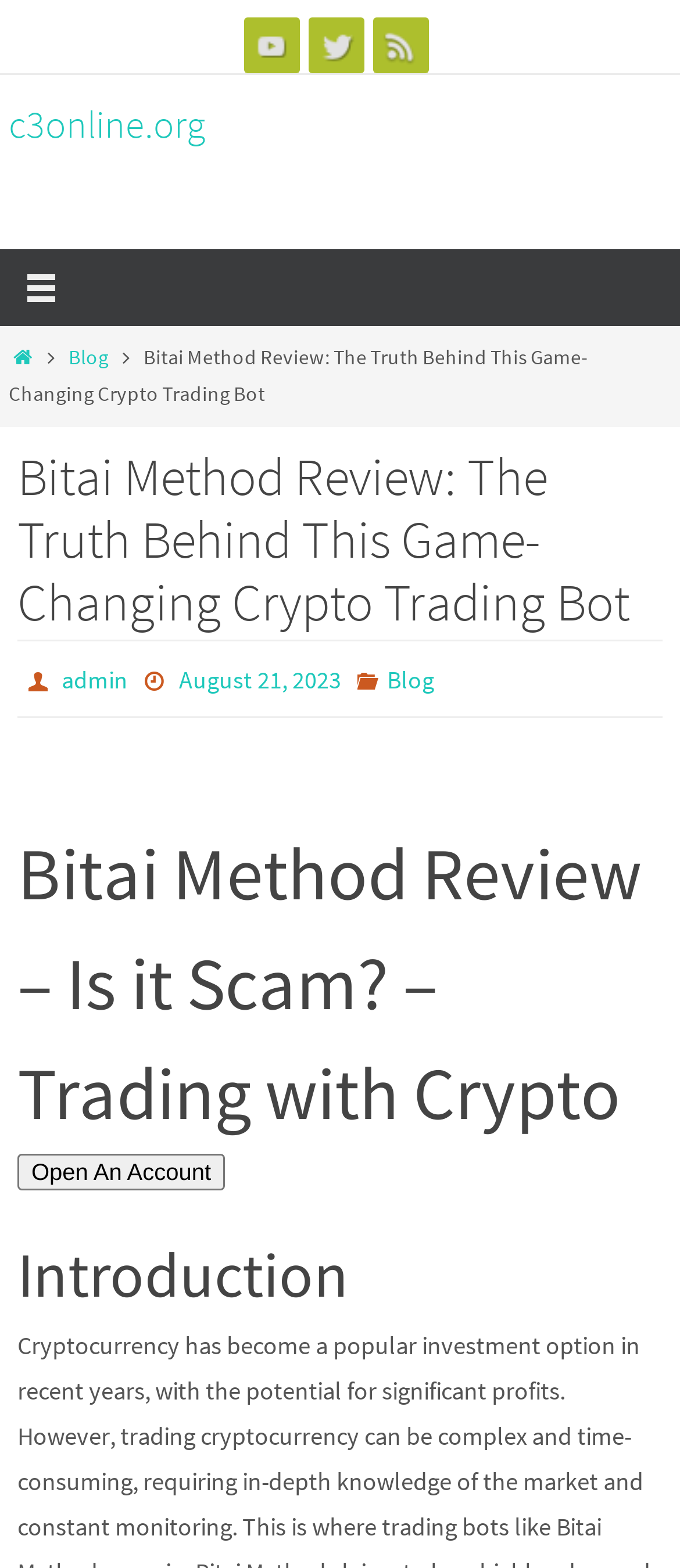Examine the image carefully and respond to the question with a detailed answer: 
What is the author of the review?

The author of the review is mentioned in the webpage as 'admin', which is located below the title of the webpage and above the main content.